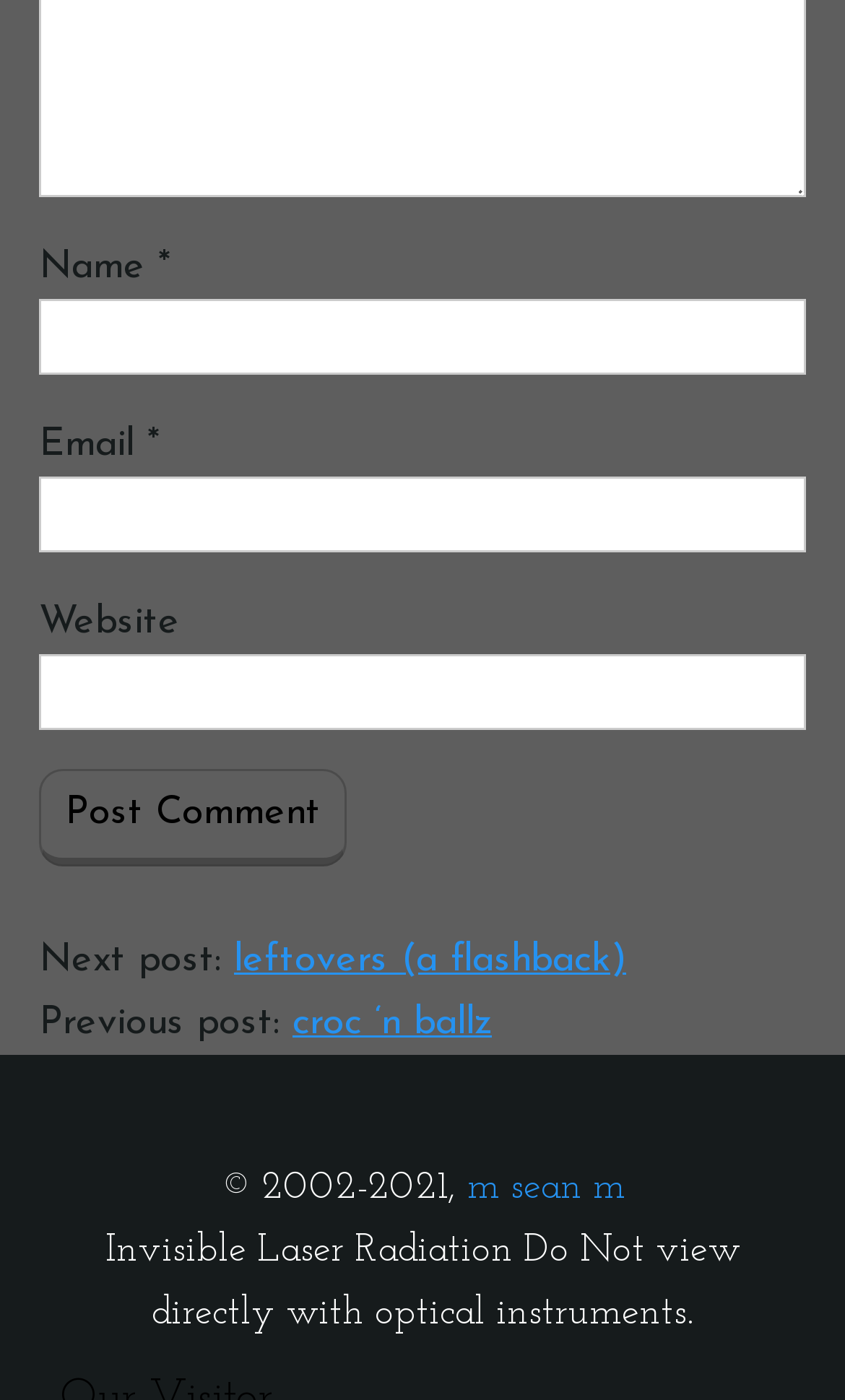Answer the question below with a single word or a brief phrase: 
How many links are there on the webpage?

3